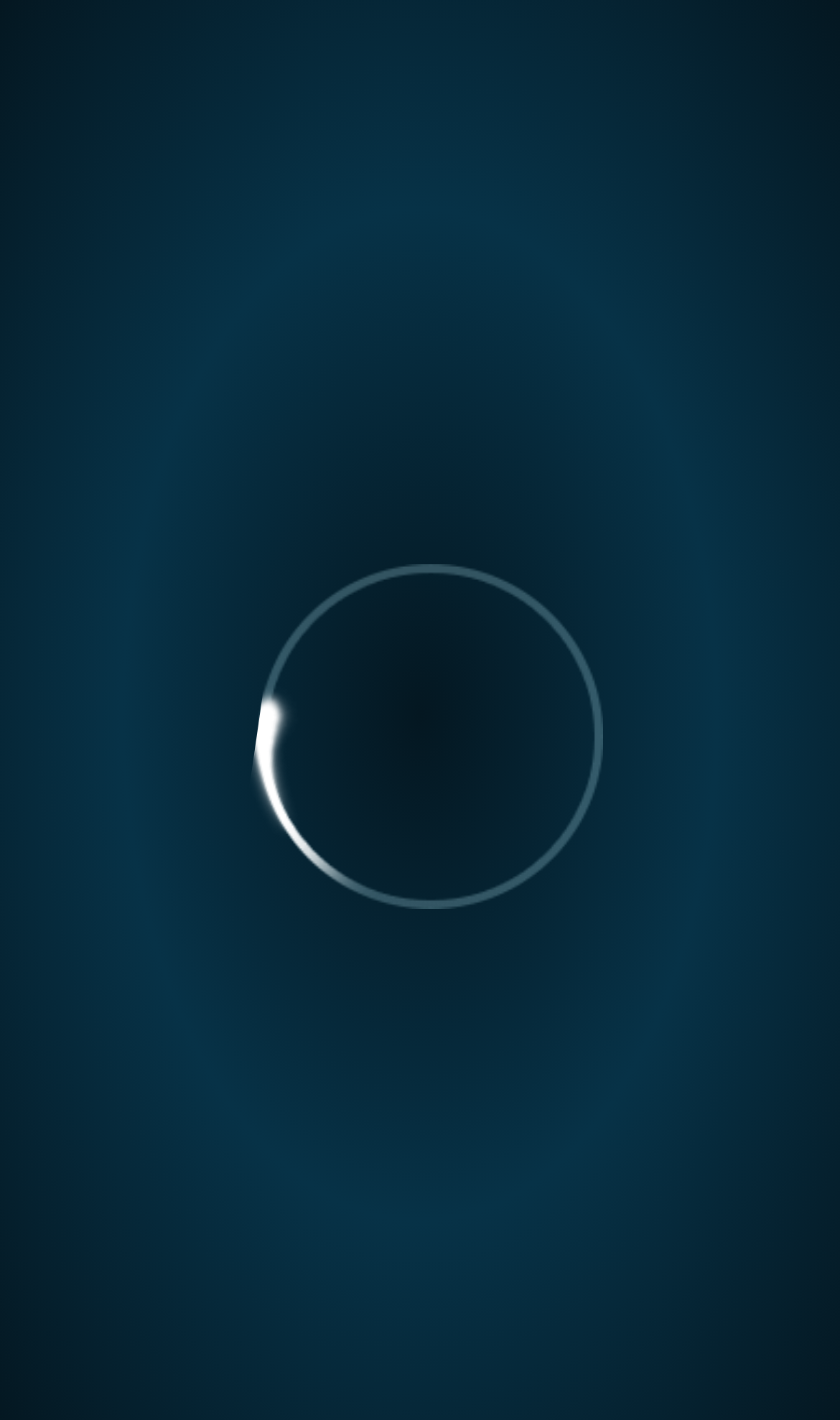What are the available options for the number of bedrooms?
Using the image as a reference, give an elaborate response to the question.

I found the options by examining the generic element with the text 'Any Any 1-2 2-3 3-4 4-5 5-6 6-7 7-8 8-9 9-10 10+' and bounding box coordinates [0.515, 0.658, 0.797, 0.708]. This element is likely a dropdown menu or a list of options for the number of bedrooms.